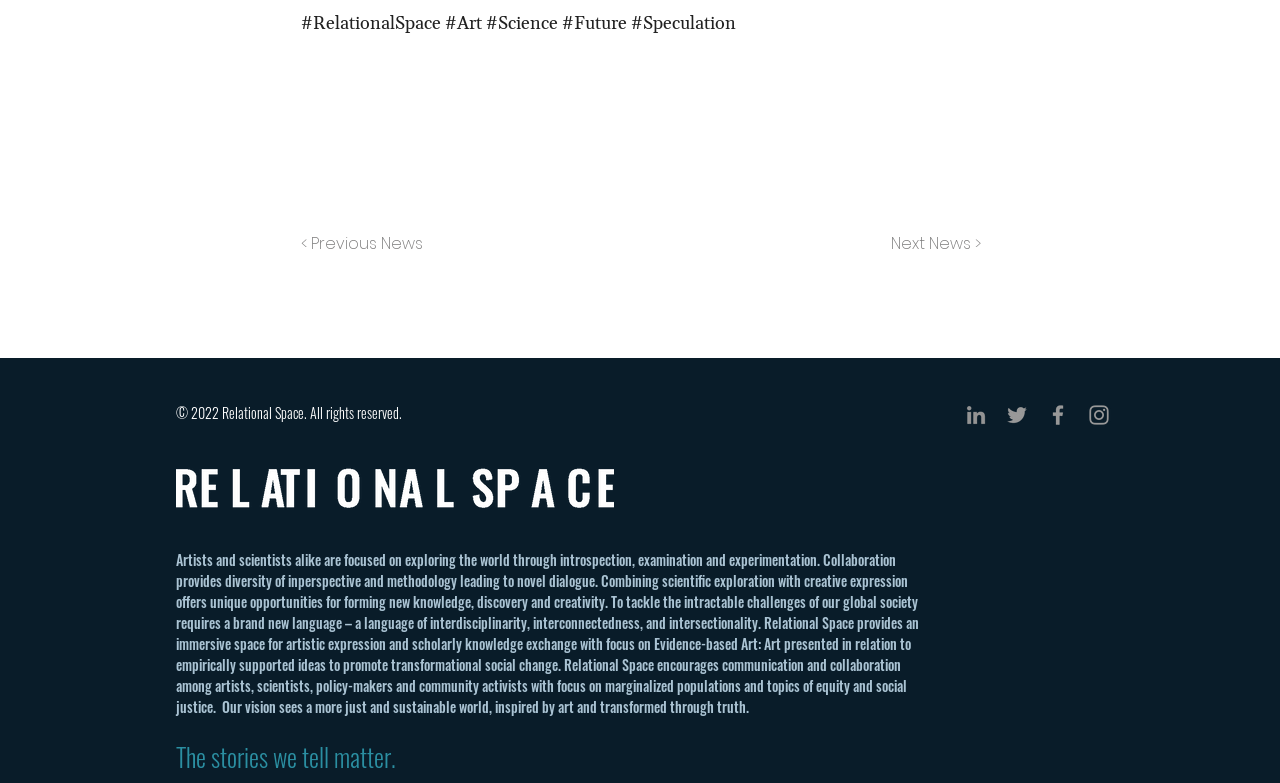Determine the bounding box coordinates for the HTML element described here: "aria-label="Grey LinkedIn Icon"".

[0.752, 0.513, 0.773, 0.547]